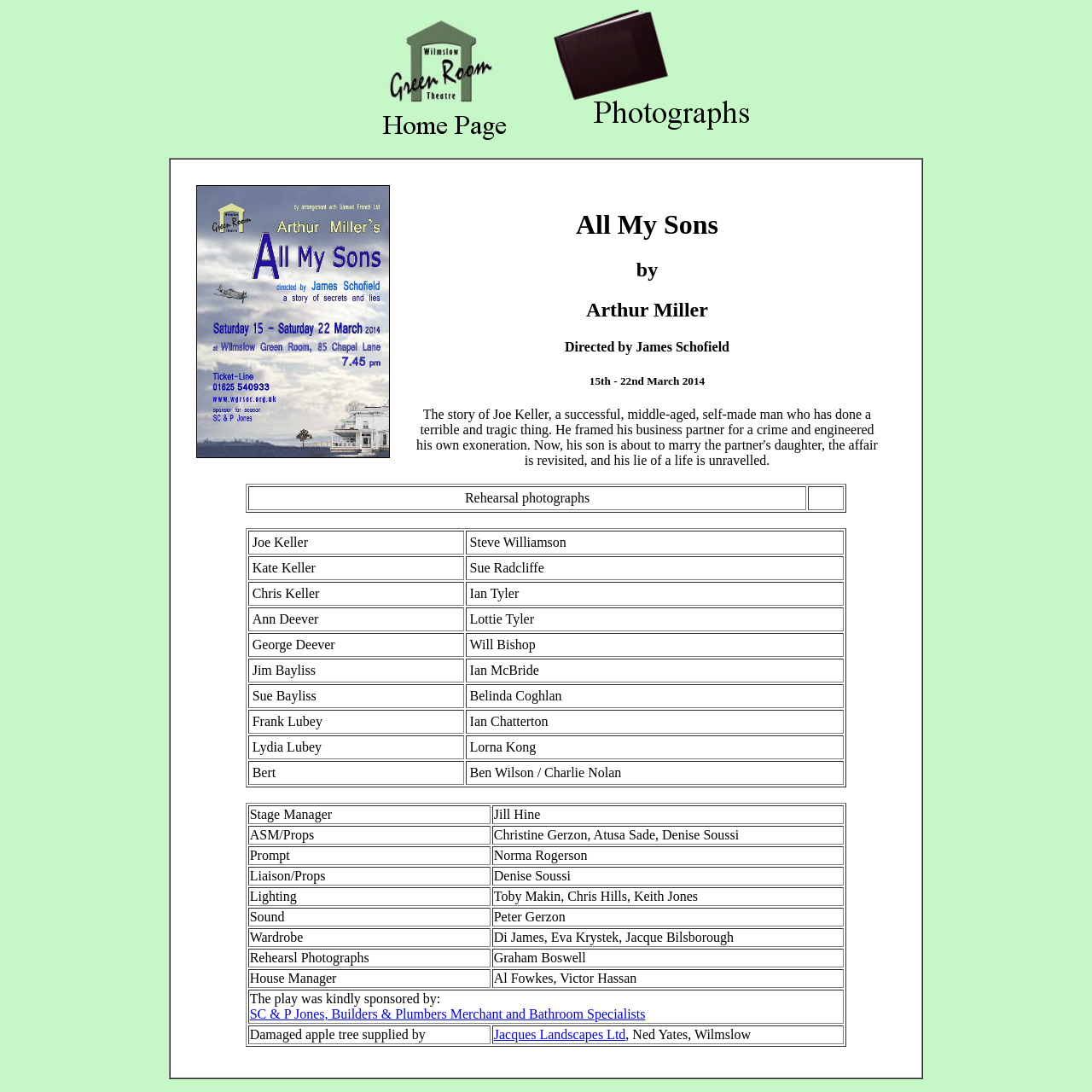Who is the director of the play?
Provide a one-word or short-phrase answer based on the image.

James Schofield